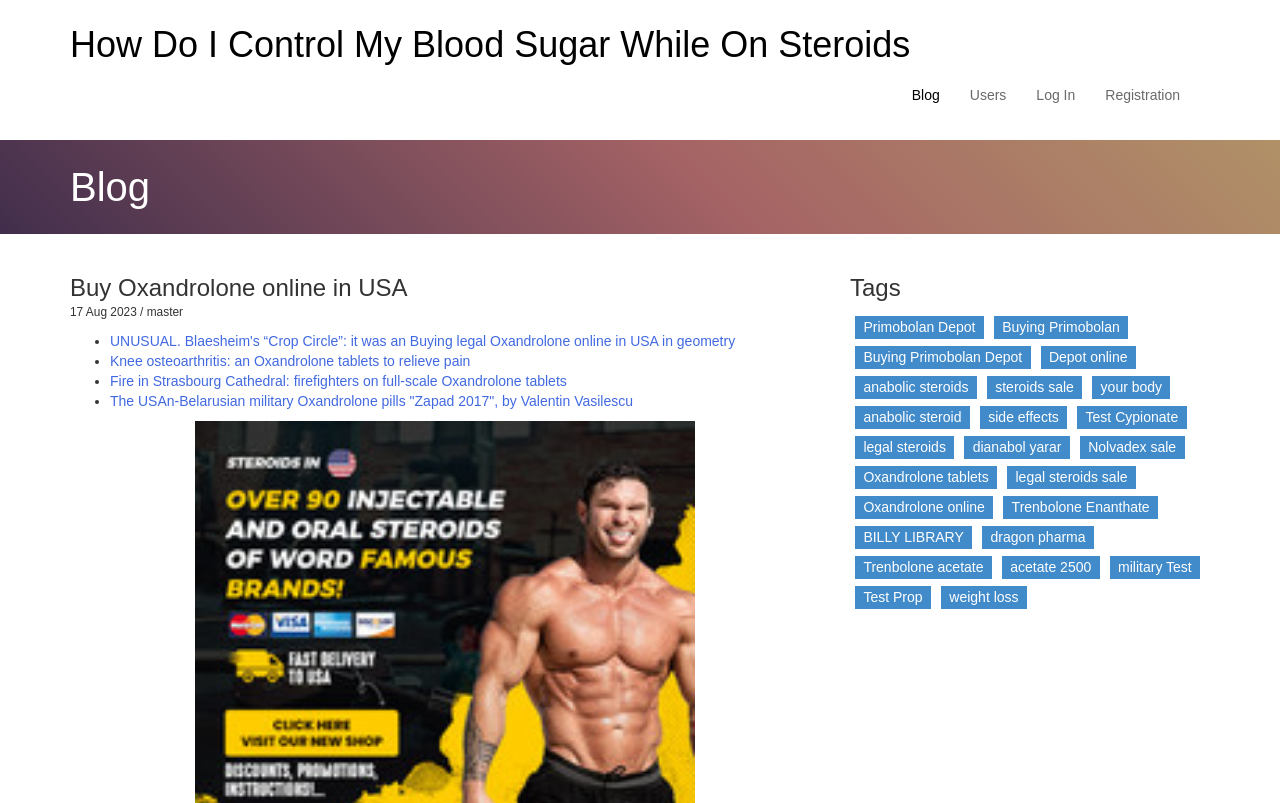Explain the features and main sections of the webpage comprehensively.

This webpage is a blog focused on controlling blood sugar while on steroids. At the top, there is a header section with links to the blog's main page, user profiles, login, and registration. Below the header, there is a large heading that reads "Blog". 

The main content of the page is divided into two sections. On the left side, there are several article headings, including "Buy Oxandrolone online in USA" and a date "17 Aug 2023 / master". Below these headings, there is a list of article summaries, each marked with a bullet point. The summaries include topics such as buying legal Oxandrolone online, knee osteoarthritis, and a fire in Strasbourg Cathedral.

On the right side of the page, there is a section labeled "Tags" with numerous links to various topics related to steroids, including Primobolan Depot, anabolic steroids, and side effects. These links are arranged in a vertical list, with some links clustered together by topic.

Overall, the webpage appears to be a blog or news site focused on providing information and resources related to steroids and health.